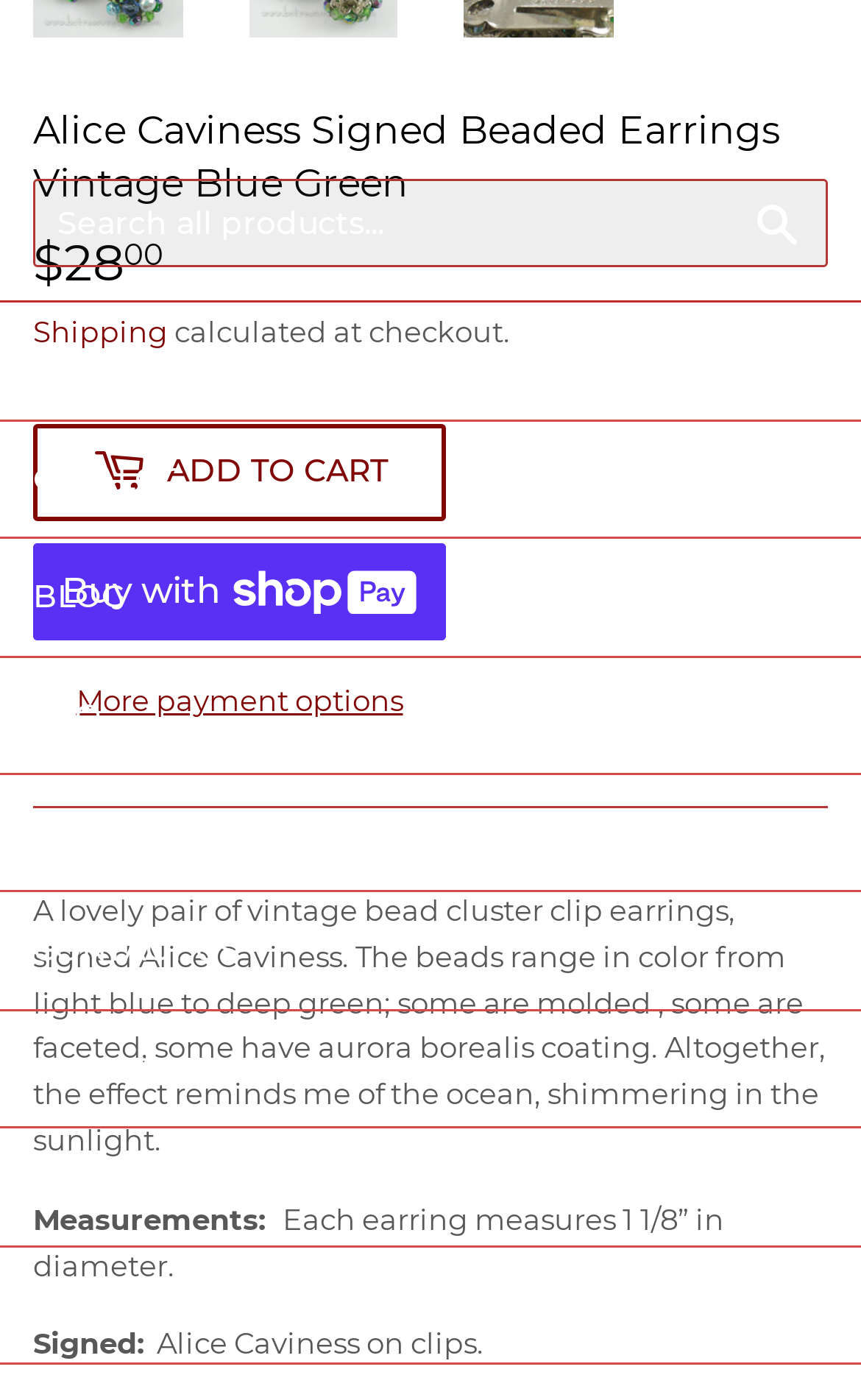Answer the question in a single word or phrase:
What is the color range of the beads?

Light blue to deep green